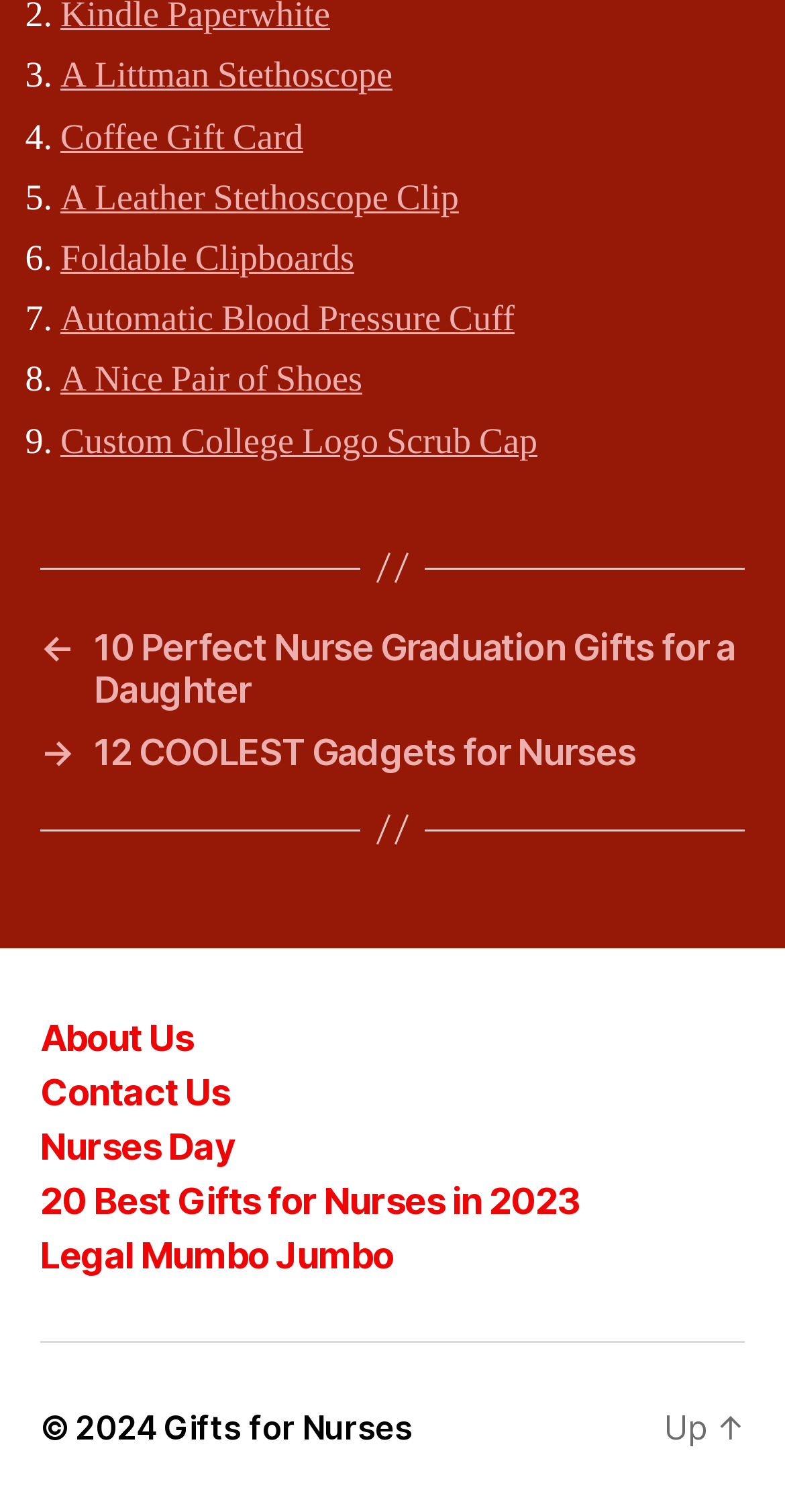How many links are there in the navigation 'Footer'?
Use the screenshot to answer the question with a single word or phrase.

5